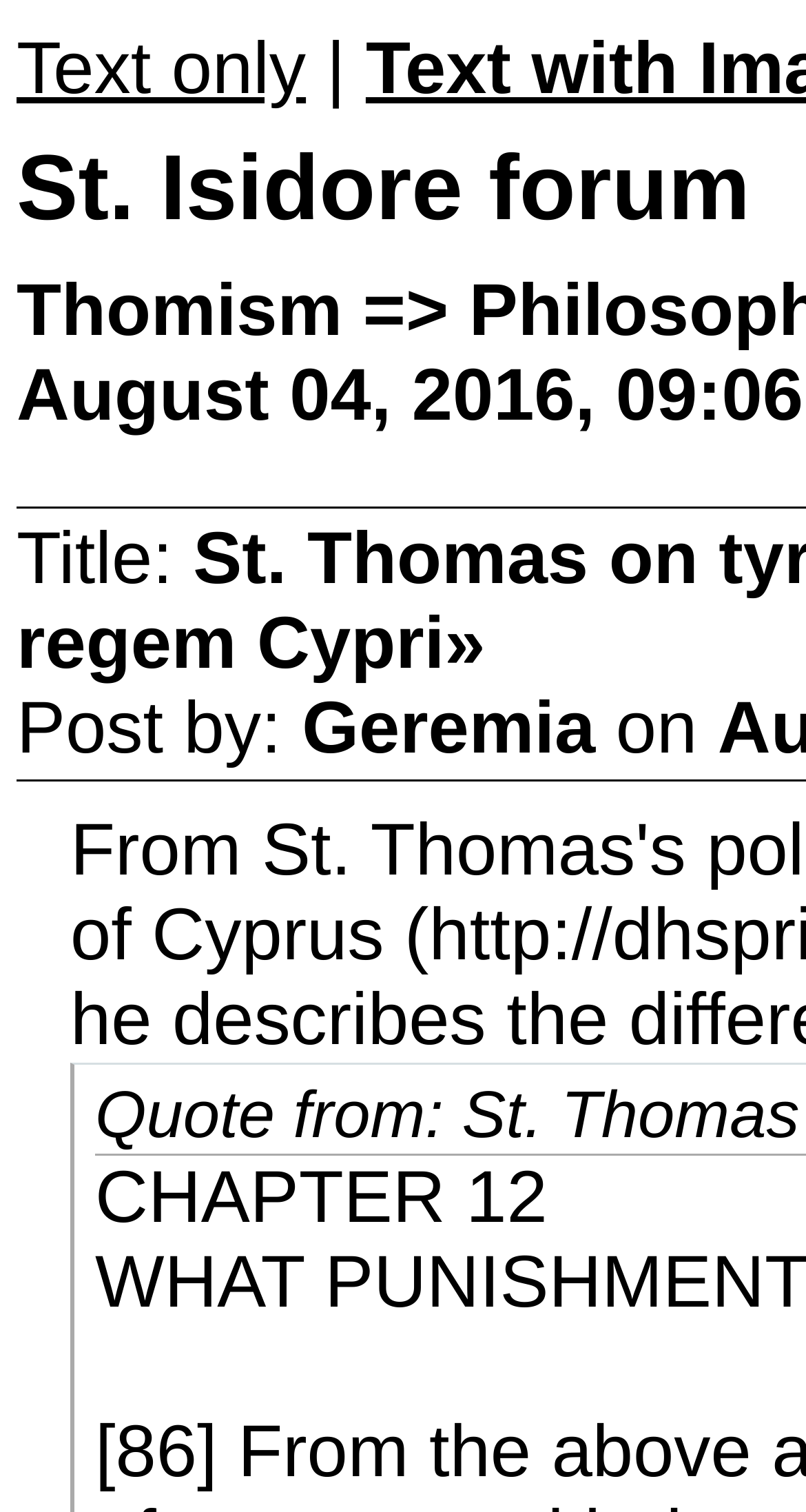Refer to the image and offer a detailed explanation in response to the question: What is the title of the chapter?

I found the title of the chapter by looking at the StaticText element with the text 'CHAPTER 12' at coordinates [0.118, 0.764, 0.679, 0.818].